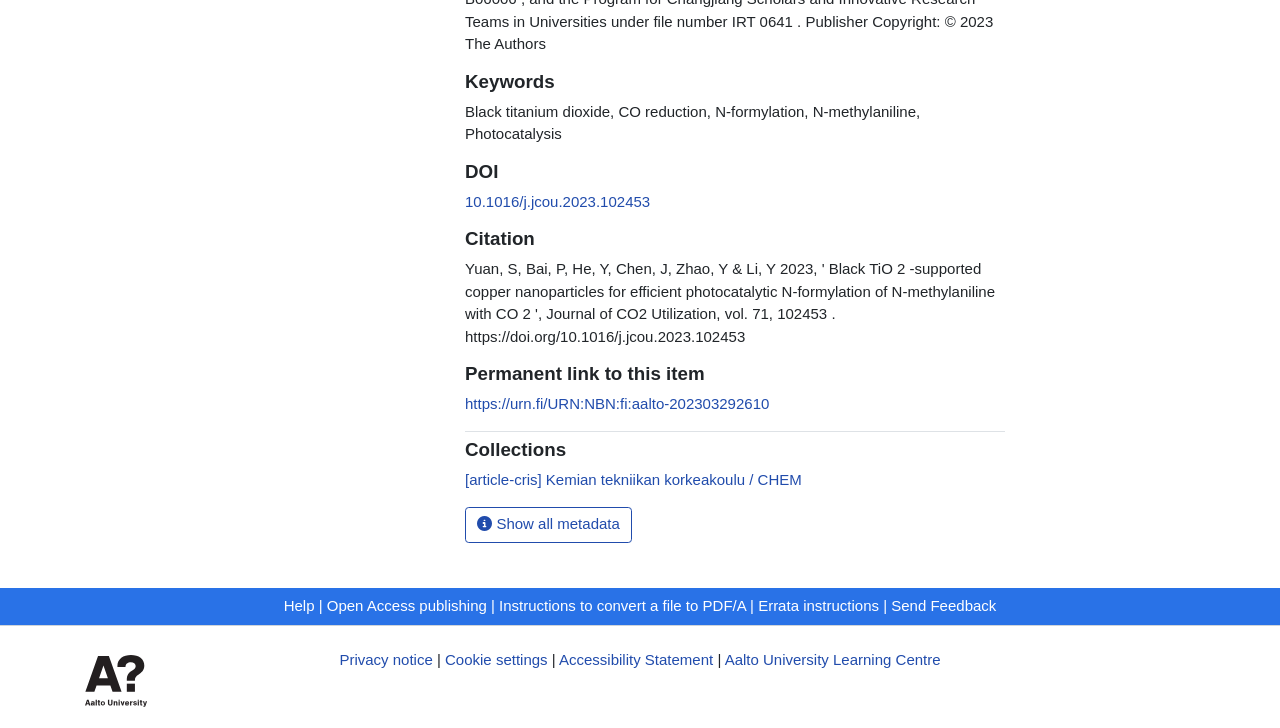Can you find the bounding box coordinates for the element that needs to be clicked to execute this instruction: "Access the permanent link"? The coordinates should be given as four float numbers between 0 and 1, i.e., [left, top, right, bottom].

[0.363, 0.543, 0.601, 0.566]